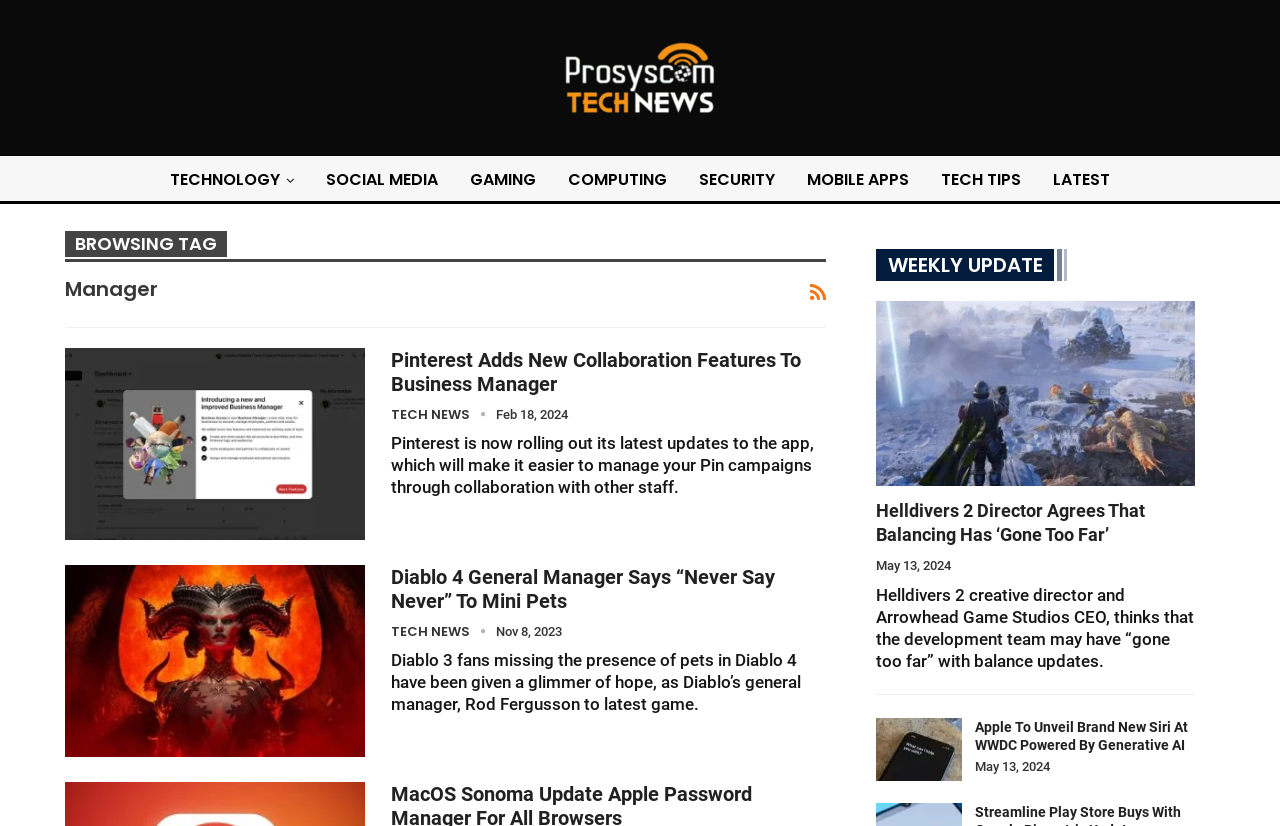What is the position of the link 'WEEKLY UPDATE'?
Answer with a single word or short phrase according to what you see in the image.

Below the article